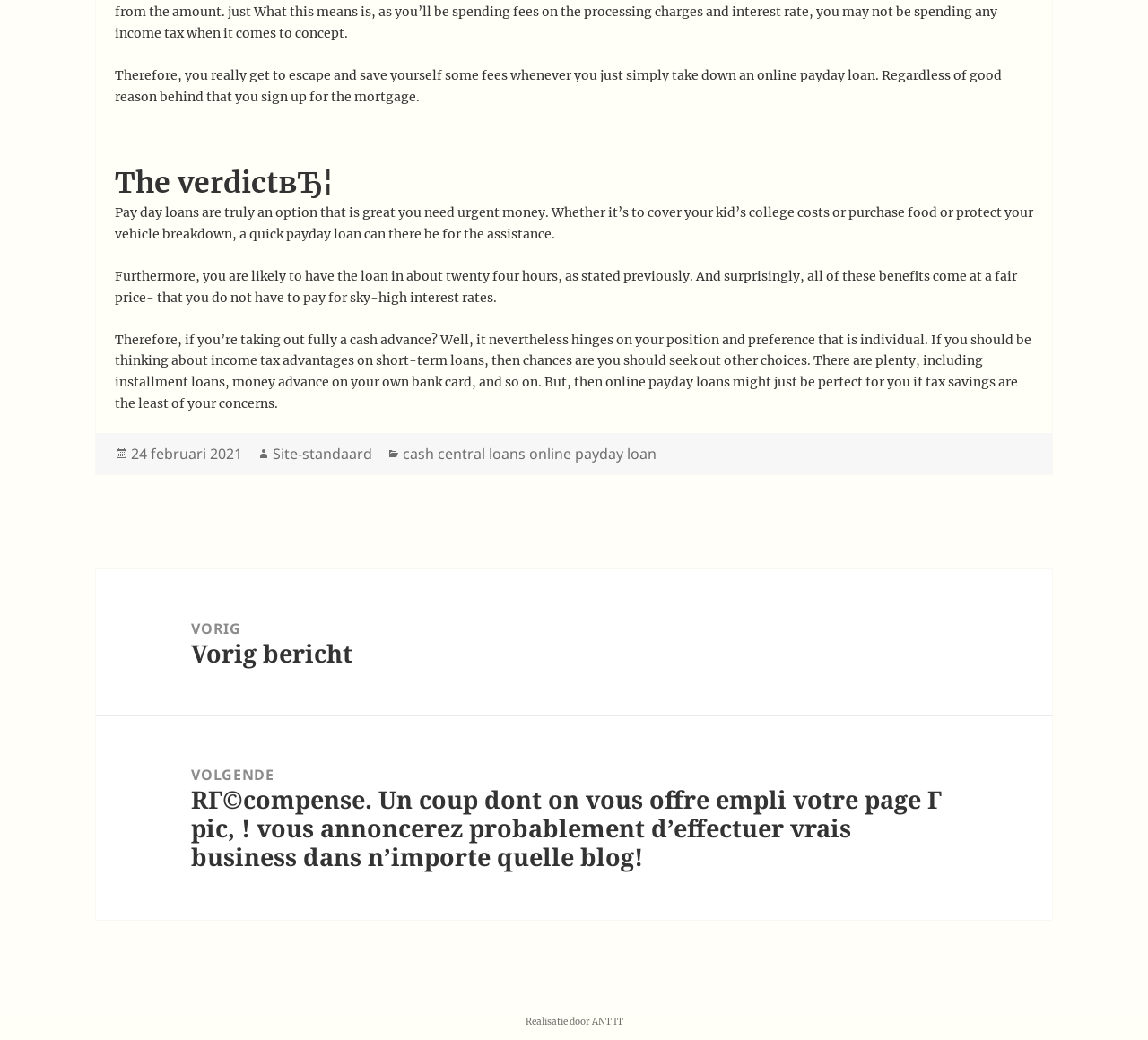Use a single word or phrase to answer the question:
Who is the author of the article?

Site-standaard